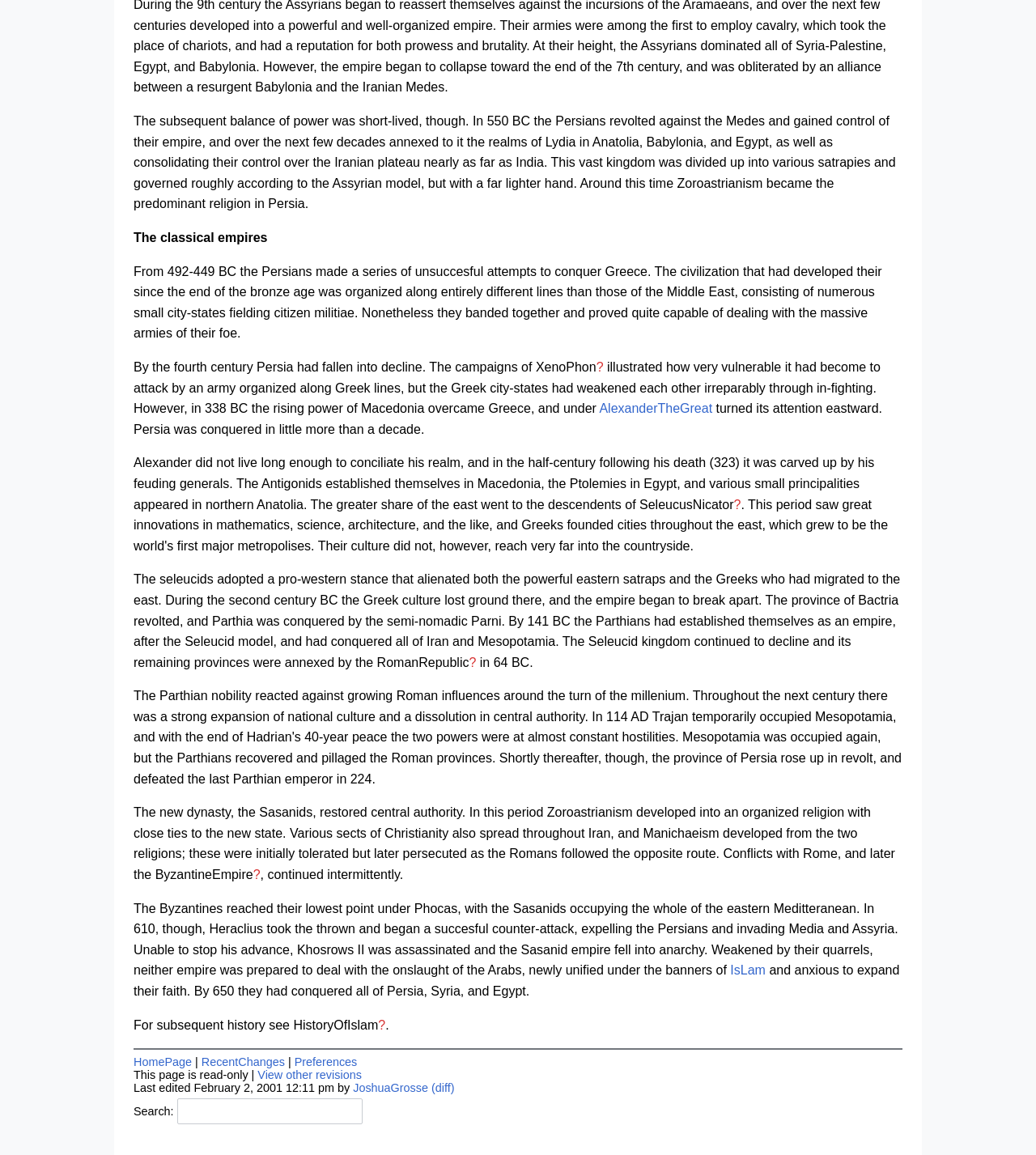Locate the UI element that matches the description RecentChanges in the webpage screenshot. Return the bounding box coordinates in the format (top-left x, top-left y, bottom-right x, bottom-right y), with values ranging from 0 to 1.

[0.194, 0.914, 0.275, 0.925]